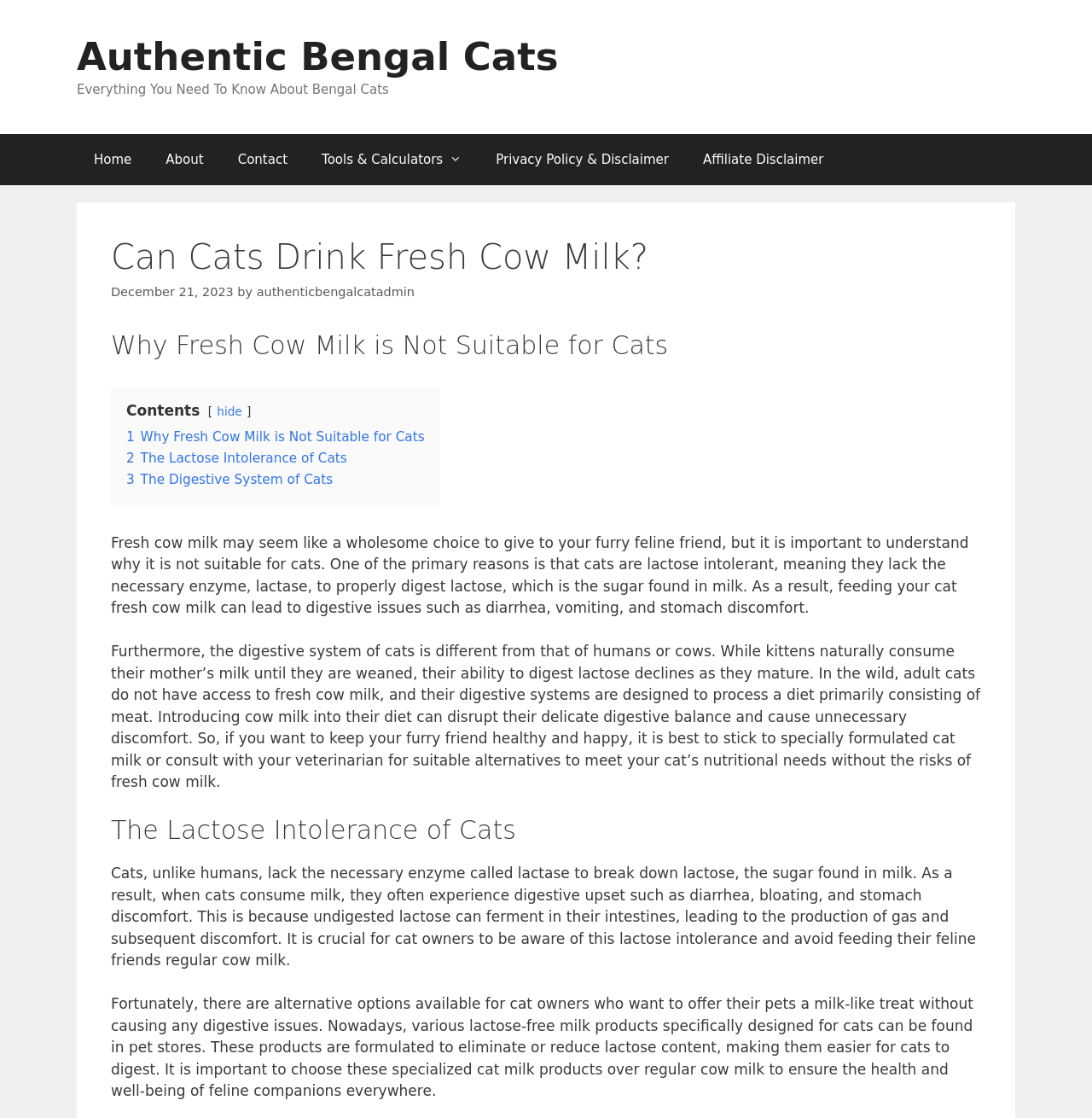Please determine the bounding box coordinates of the element to click on in order to accomplish the following task: "Click the 'Home' link". Ensure the coordinates are four float numbers ranging from 0 to 1, i.e., [left, top, right, bottom].

[0.07, 0.119, 0.136, 0.165]